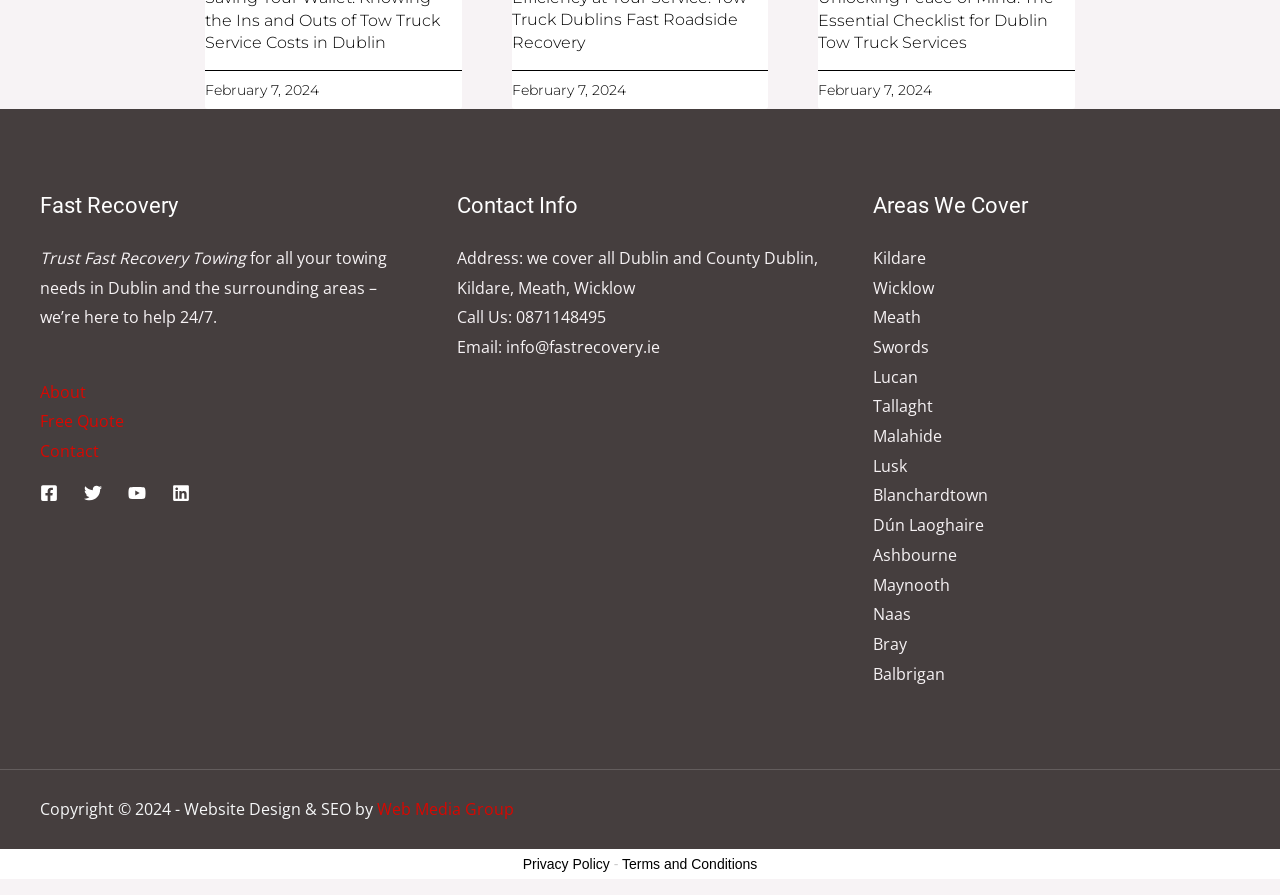What is the date displayed on the webpage?
Look at the screenshot and provide an in-depth answer.

The date 'February 7, 2024' is displayed three times on the webpage, indicating that it might be the current date or a relevant date for the website's content.